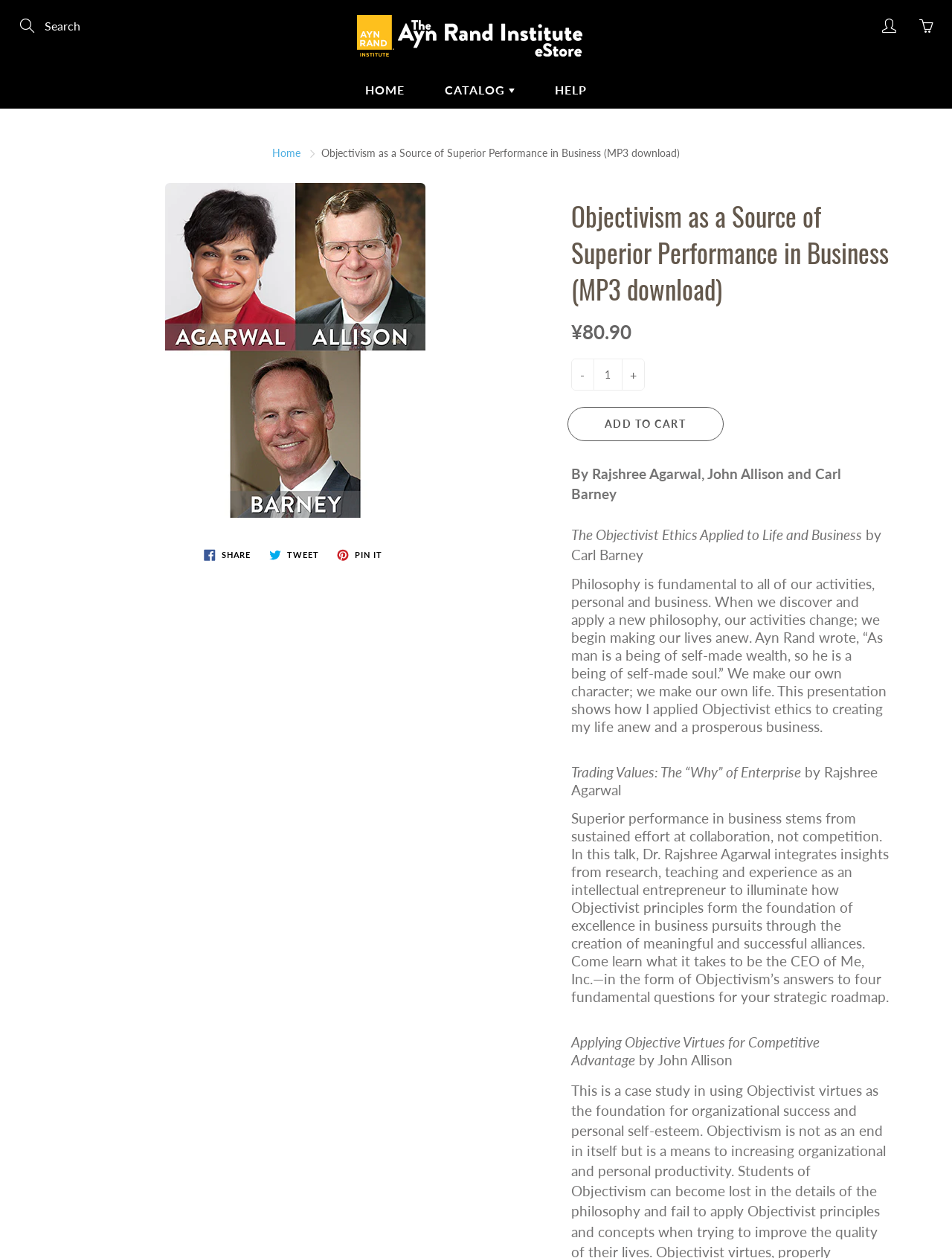Describe every aspect of the webpage in a detailed manner.

This webpage appears to be a product page for an MP3 download titled "Objectivism as a Source of Superior Performance in Business" on the Ayn Rand Institute eStore. At the top left, there is a search bar with a search button. Next to it, there is a link to the eStore's homepage. On the top right, there are links to "My account" and a cart with 0 items.

Below the top navigation, there are three main links: "HOME", "CATALOG", and "HELP". Underneath, there is a large image of the MP3 download, accompanied by a link to the product page. To the right of the image, there is a brief description of the product, including the title, authors, and a short summary.

Further down, there are three social media links to share the product on Facebook, Twitter, and Pinterest. Below that, there is a heading with the product title, followed by the price, ¥80.90. Next to the price, there is a quantity selector with a minus button, a text box, and a plus button. Below that, there is an "ADD TO CART" button.

The product description is divided into four sections, each with a title and a brief summary. The first section is about the product itself, written by Carl Barney. The second section, "Trading Values: The “Why” of Enterprise", is written by Rajshree Agarwal. The third section, "Applying Objective Virtues for Competitive Advantage", is written by John Allison. Each section has a brief summary of the content.